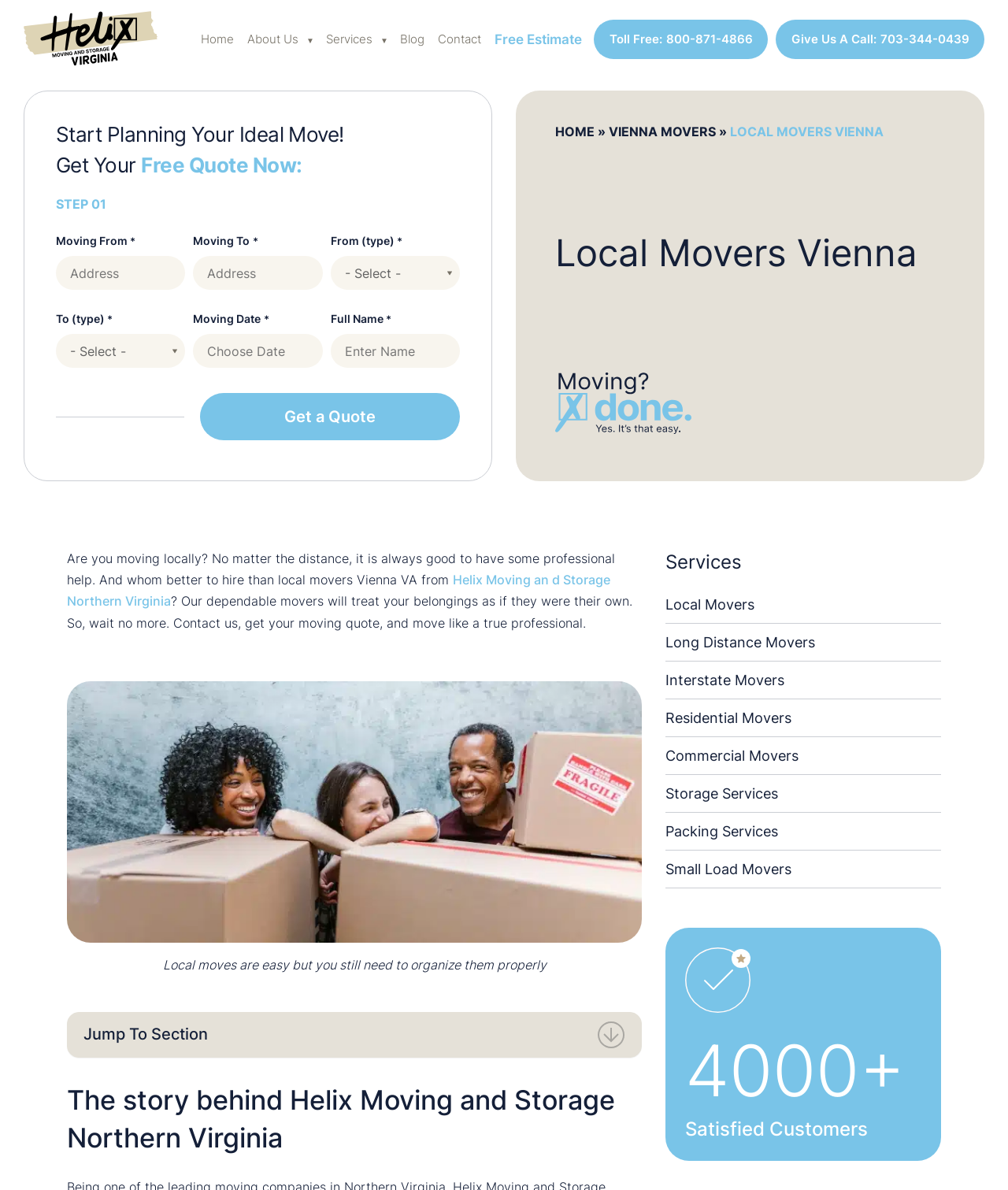Identify the bounding box coordinates of the clickable section necessary to follow the following instruction: "Select your moving from type". The coordinates should be presented as four float numbers from 0 to 1, i.e., [left, top, right, bottom].

[0.328, 0.215, 0.456, 0.244]